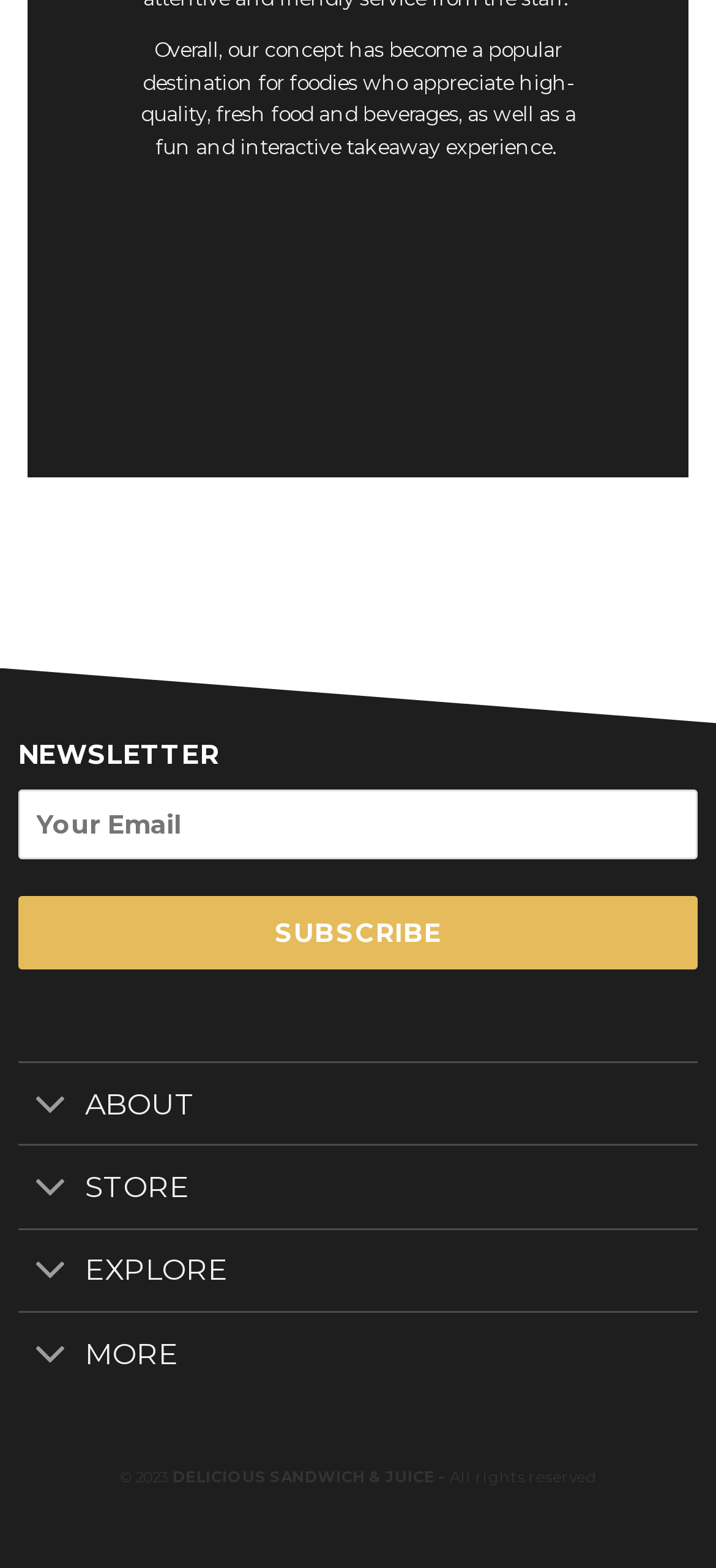Locate the bounding box coordinates of the item that should be clicked to fulfill the instruction: "Visit the store".

[0.025, 0.73, 0.975, 0.783]